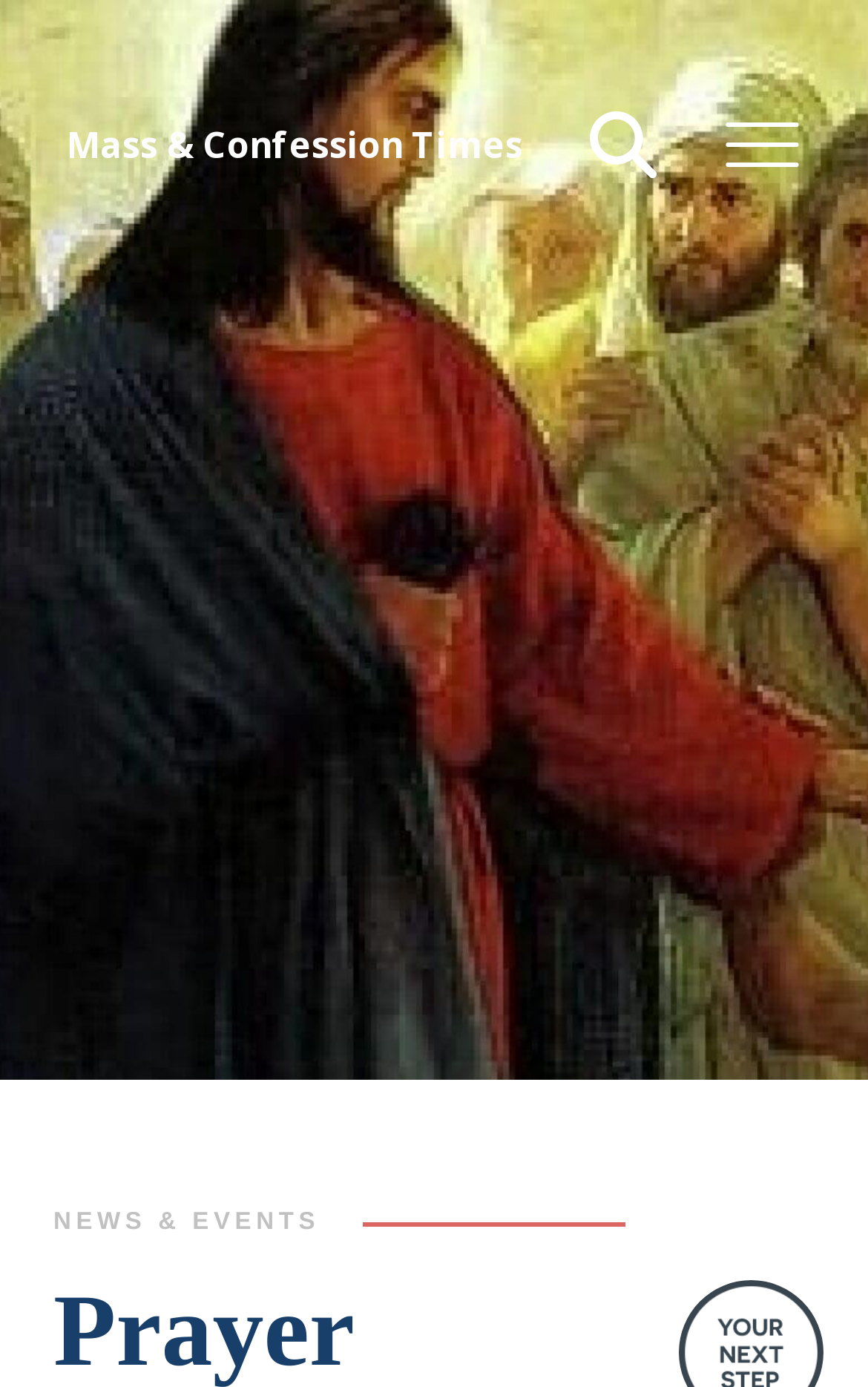Extract the primary header of the webpage and generate its text.

Prayer Resources for Families